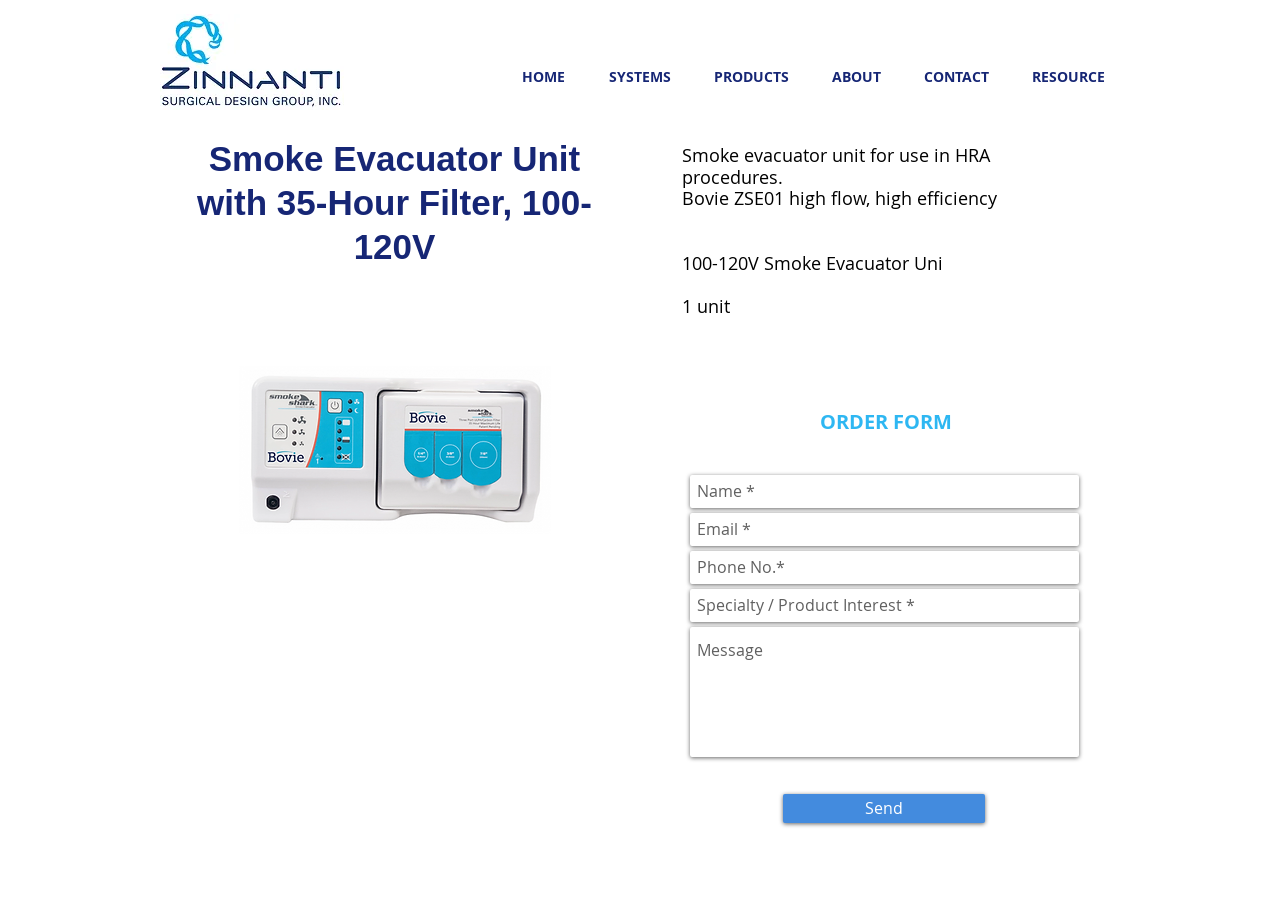What is the voltage of the smoke evacuator unit?
Refer to the image and provide a detailed answer to the question.

The voltage of the smoke evacuator unit is mentioned in the StaticText element with the text '100-120V Smoke Evacuator Uni'.